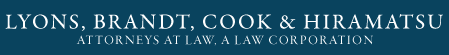What is the firm's corporate structure?
Examine the image and give a concise answer in one word or a short phrase.

A LAW CORPORATION